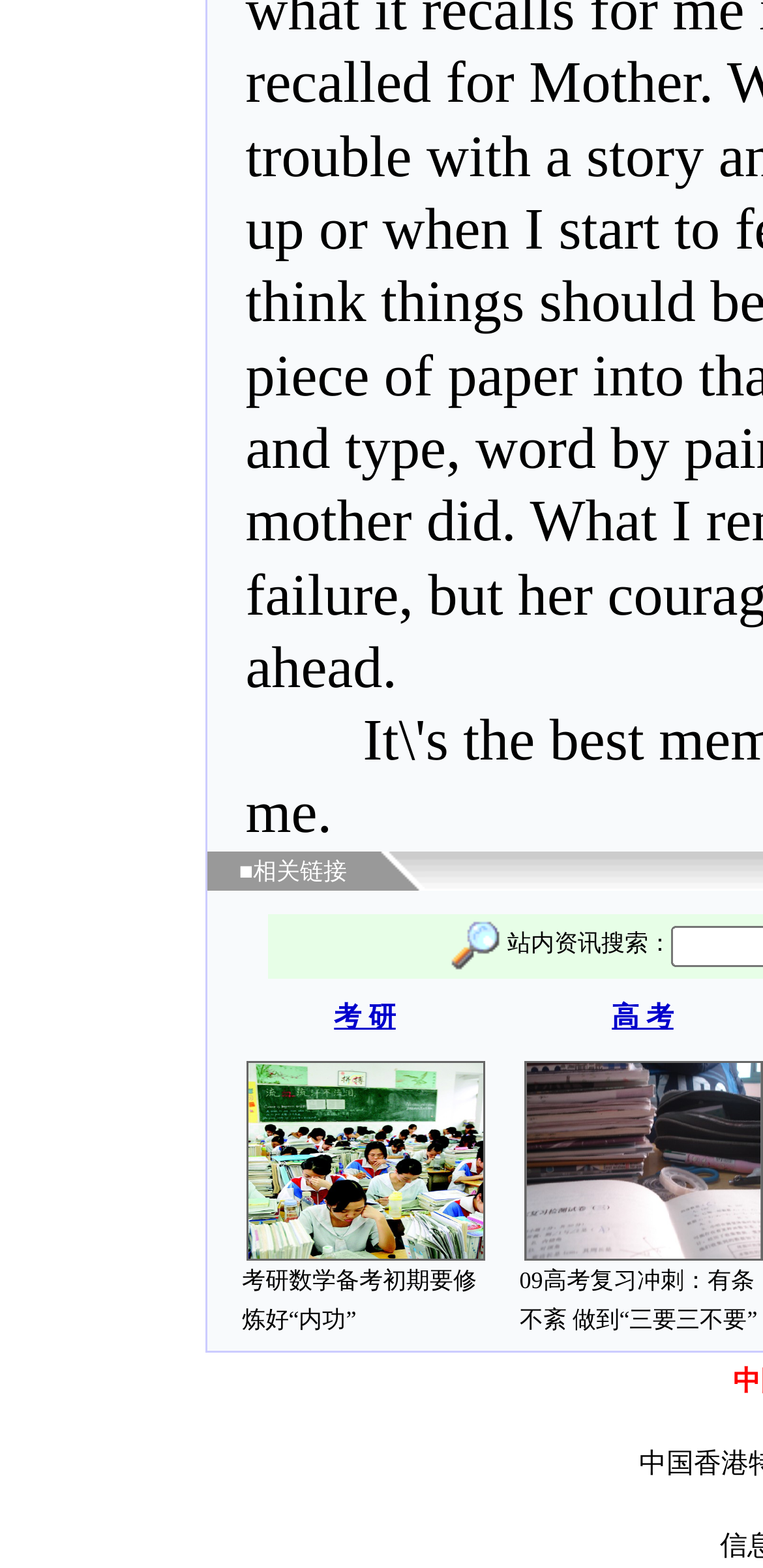Please examine the image and provide a detailed answer to the question: What is the purpose of the image in the first LayoutTableCell?

The image in the first LayoutTableCell has no OCR text or element description, suggesting that it is likely a decorative image rather than a functional element.